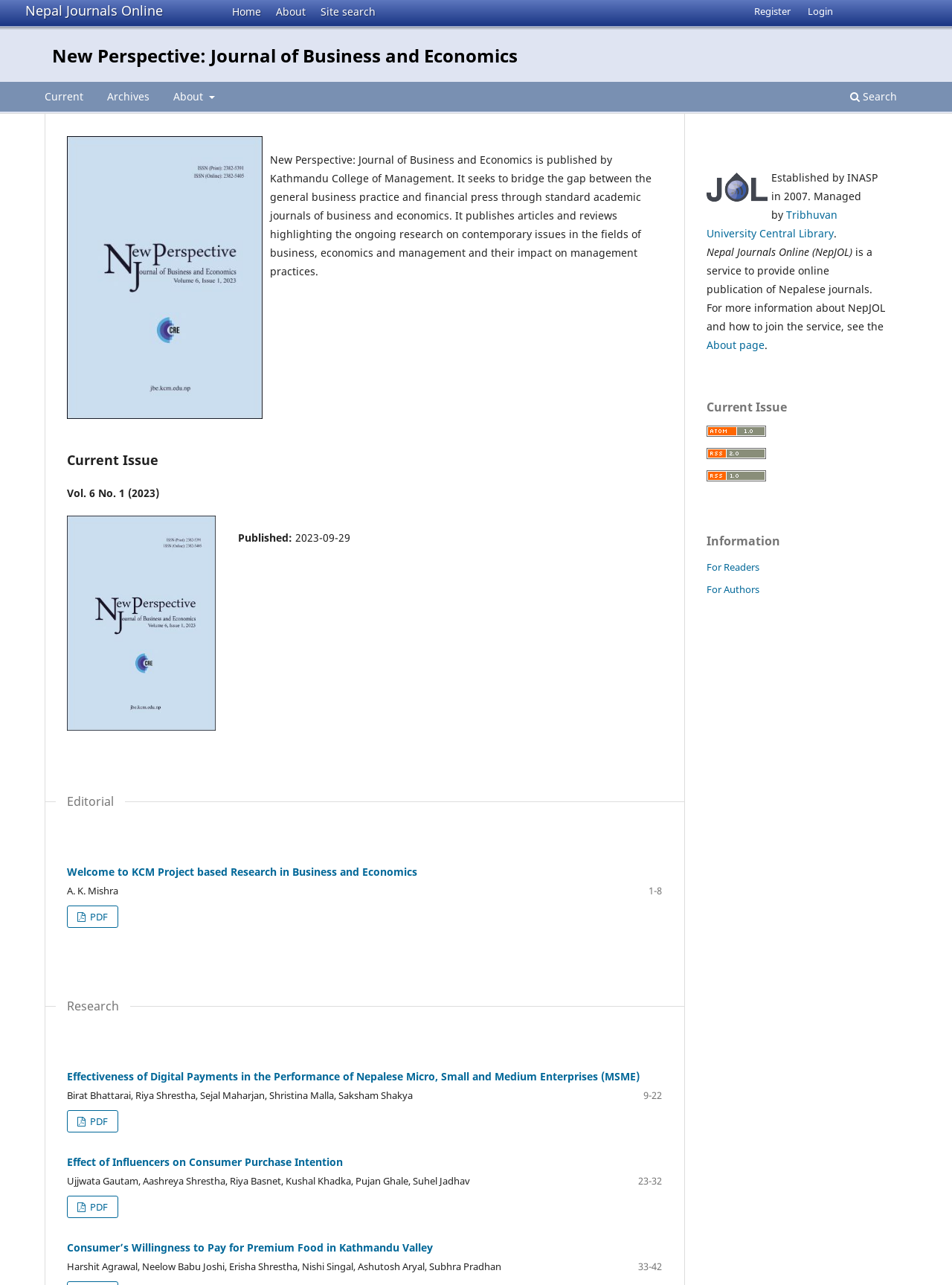Analyze the image and answer the question with as much detail as possible: 
How many articles are in the current issue?

The number of articles in the current issue can be found by counting the number of headings labeled 'Research' in the 'Current Issue' section. There are four such headings, indicating that there are four articles in the current issue.